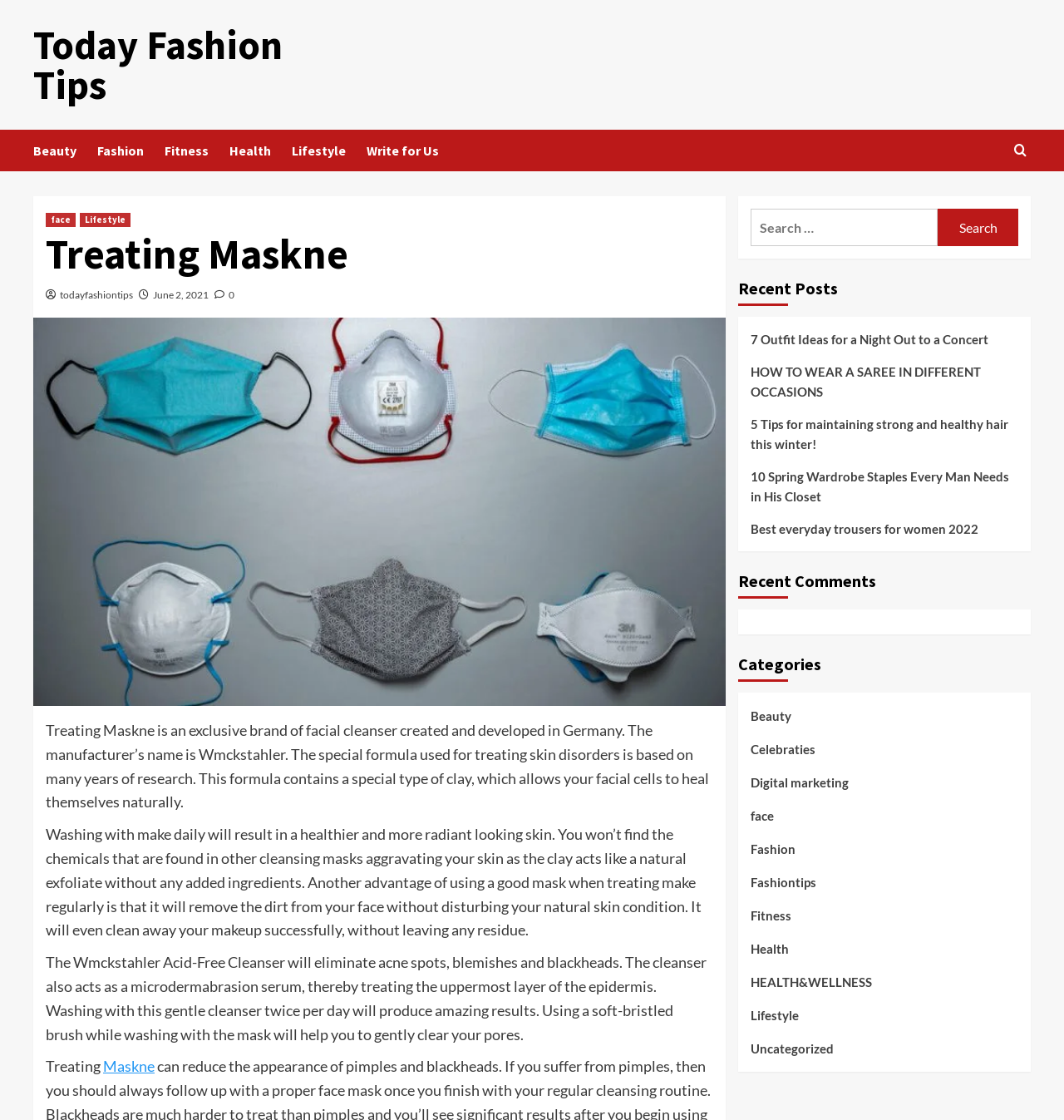Locate the bounding box coordinates of the clickable part needed for the task: "Search for something".

[0.705, 0.186, 0.881, 0.22]